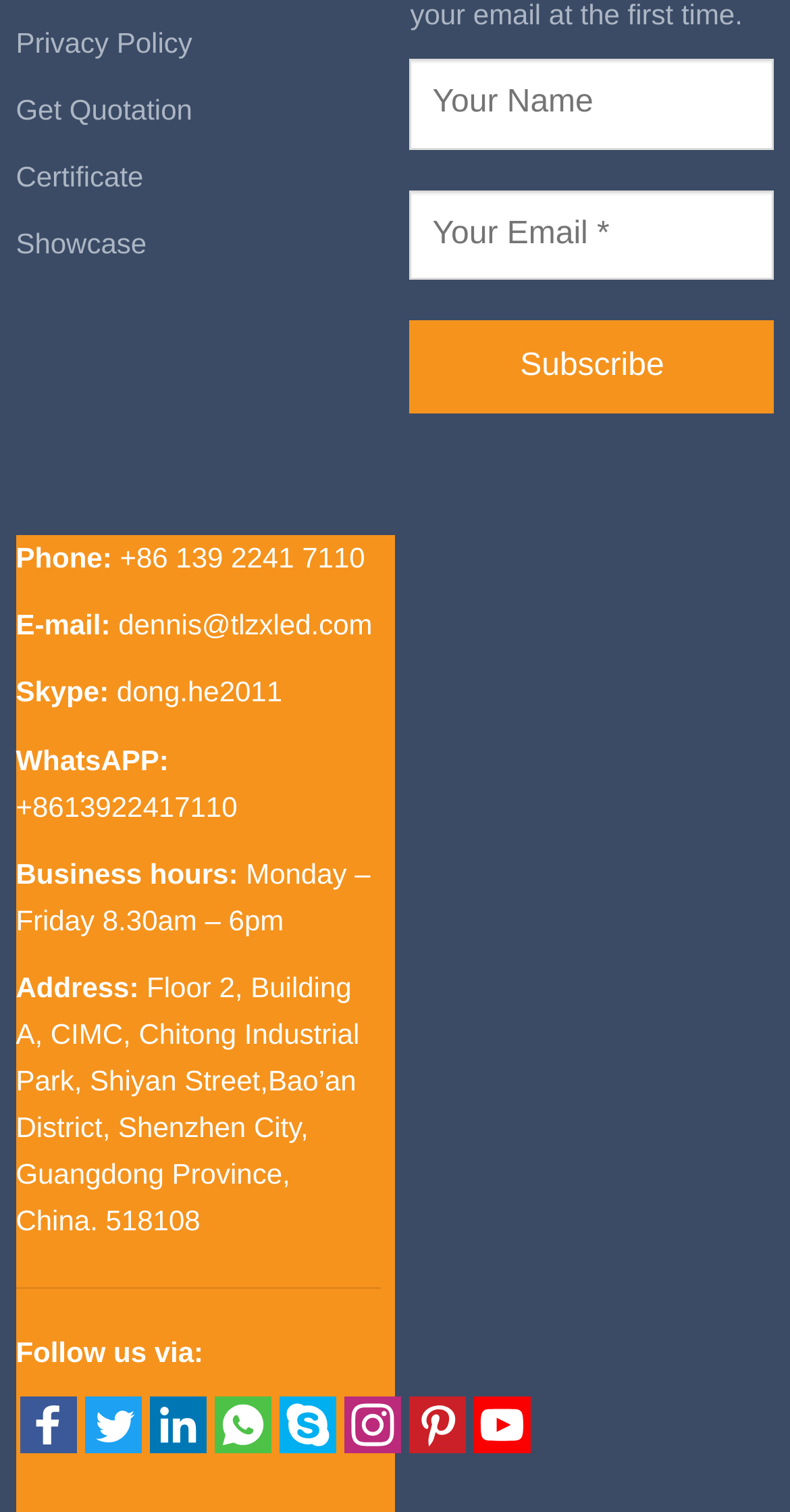Please examine the image and answer the question with a detailed explanation:
What is the company's phone number?

I found the phone number by looking at the 'Phone:' section on the webpage, which is located above the 'E-mail:' section. The phone number is a link and is written as '+86 139 2241 7110'.